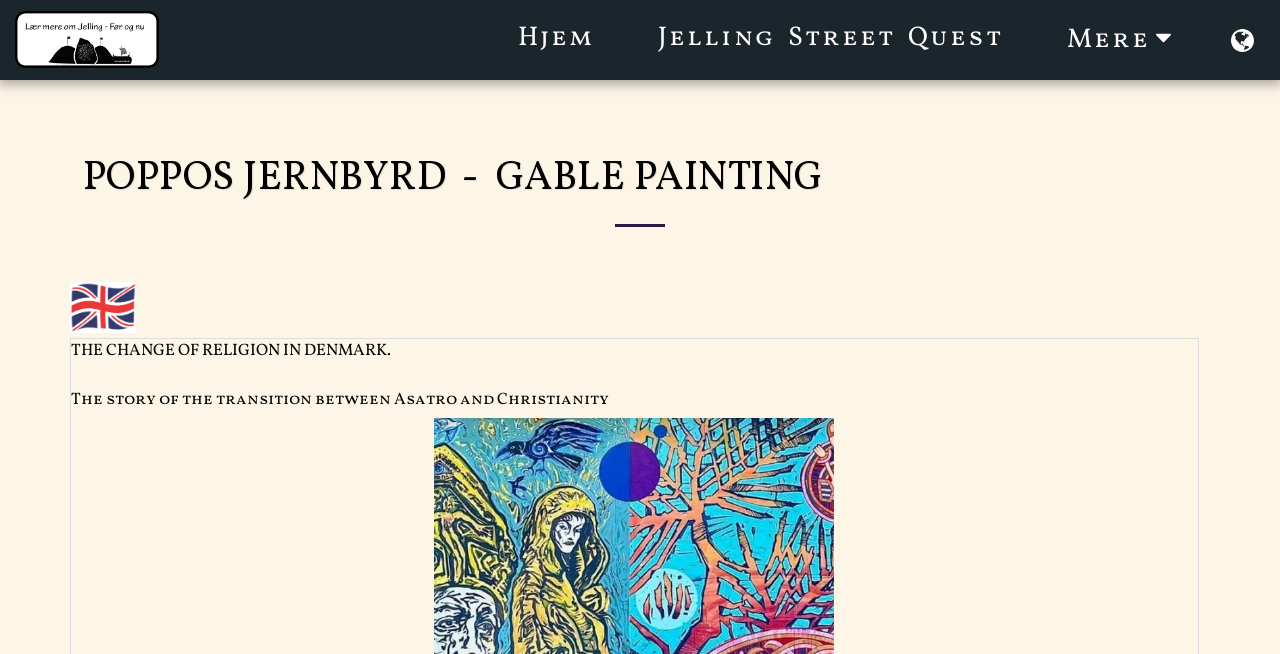Refer to the screenshot and answer the following question in detail:
How many links are in the top navigation bar?

I counted the number of link elements in the top navigation bar, which are 'Hjem', 'Jelling Street Quest', and 'Mere'. There are three links in total.